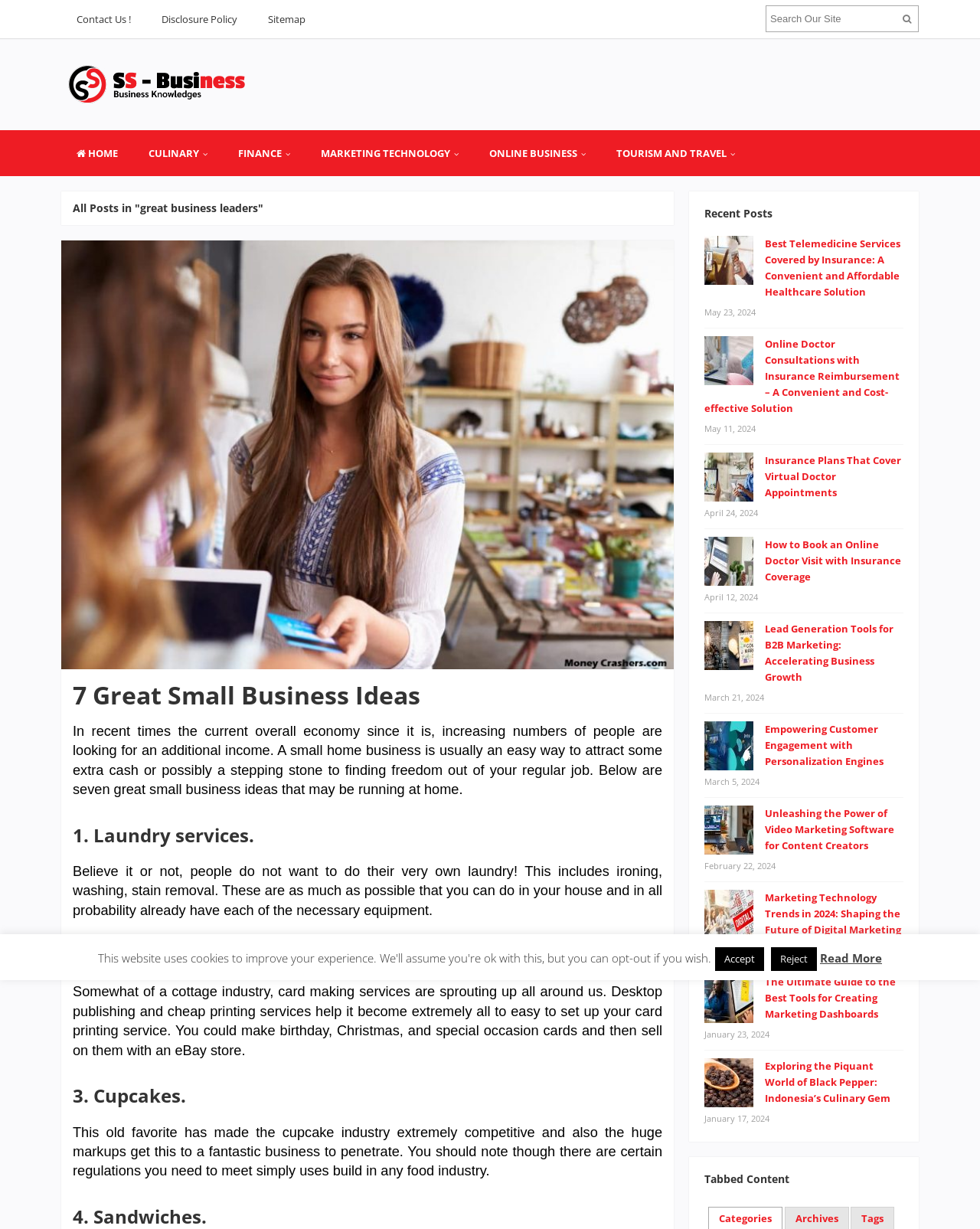How many buttons are there in the cookie consent section?
With the help of the image, please provide a detailed response to the question.

At the bottom of the webpage, I can see a section related to cookie consent, which has two buttons labeled 'Accept' and 'Reject'.